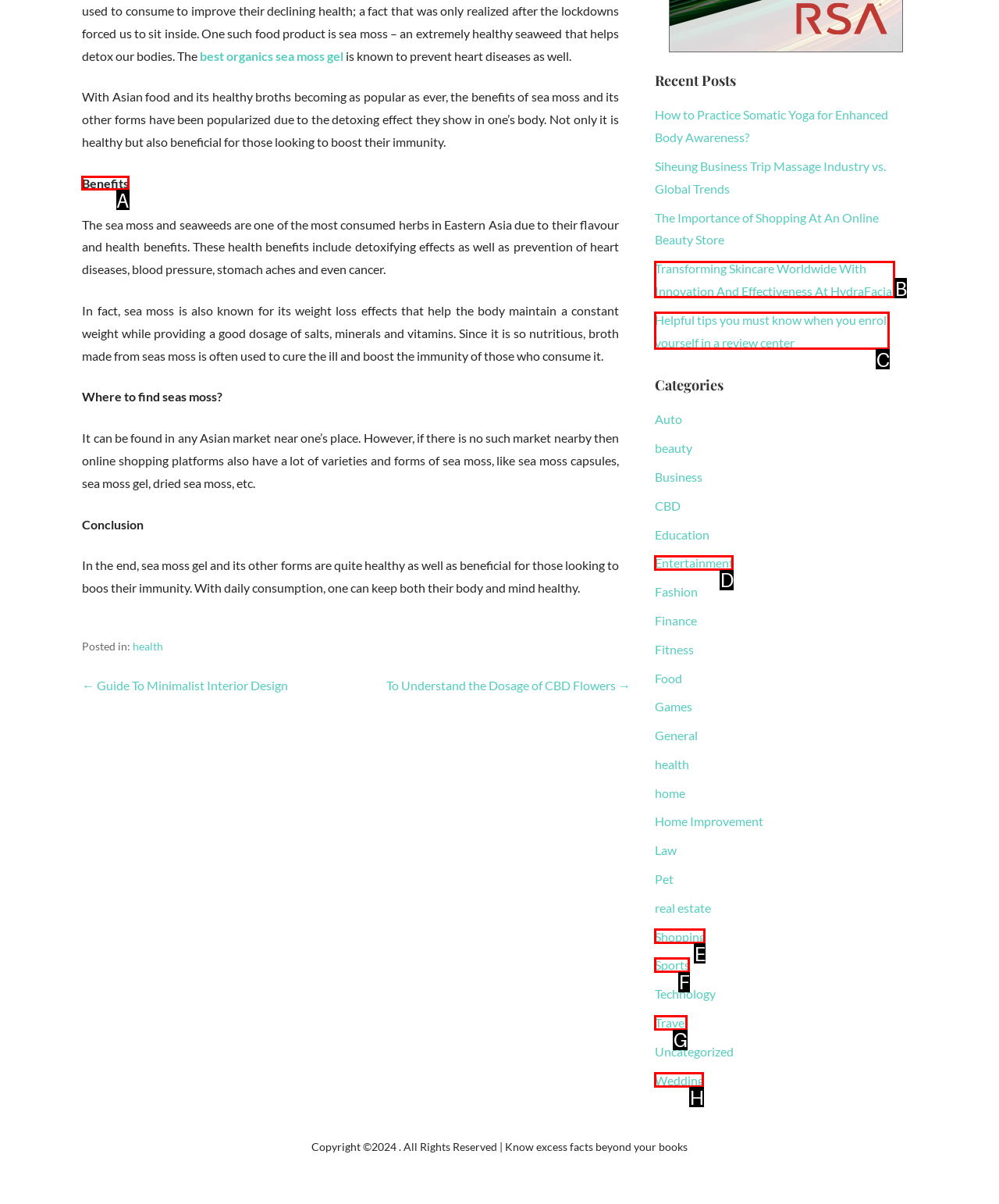Choose the letter of the element that should be clicked to complete the task: Read the 'Benefits' section
Answer with the letter from the possible choices.

A